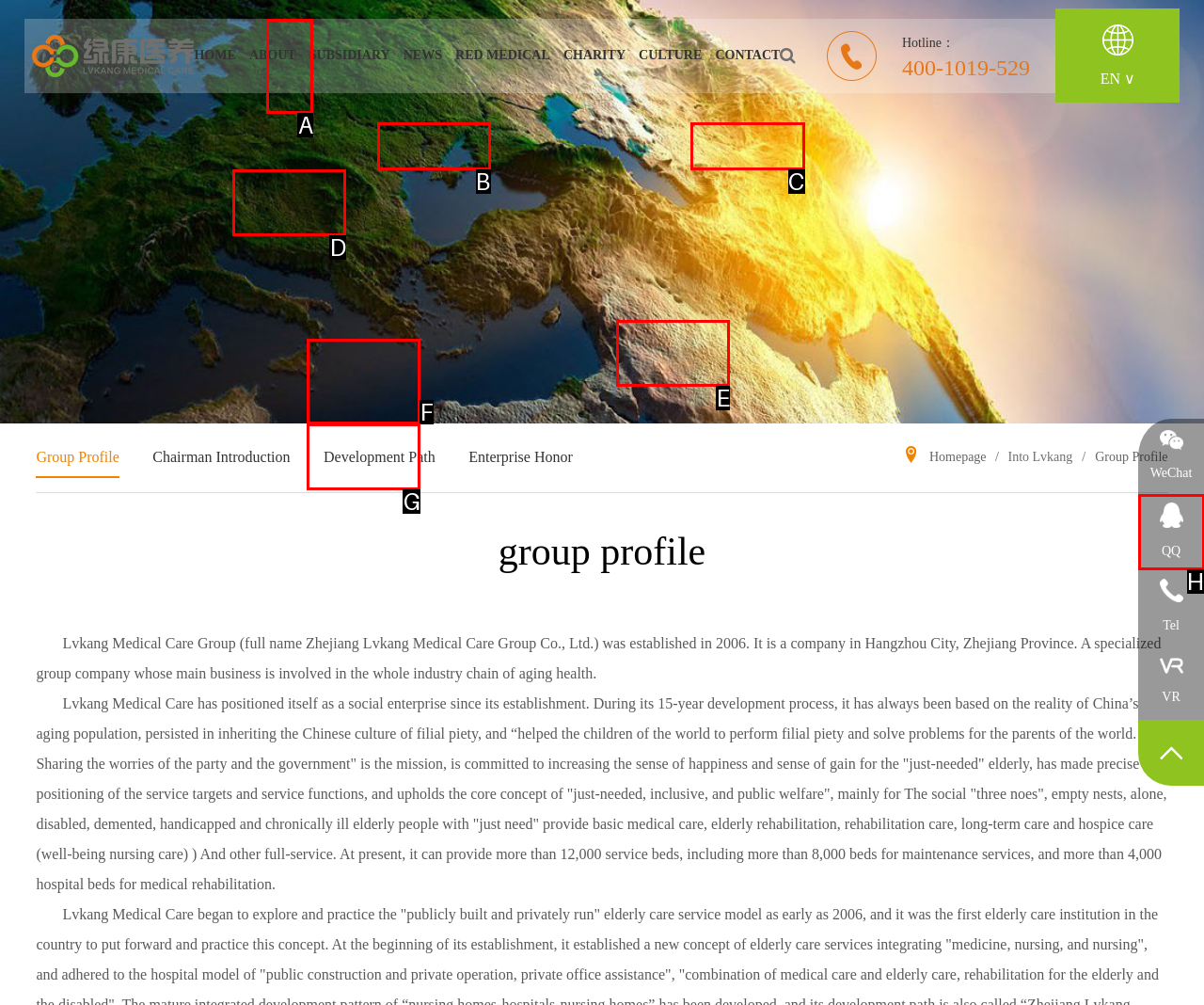Which UI element should you click on to achieve the following task: Contact Us? Provide the letter of the correct option.

C